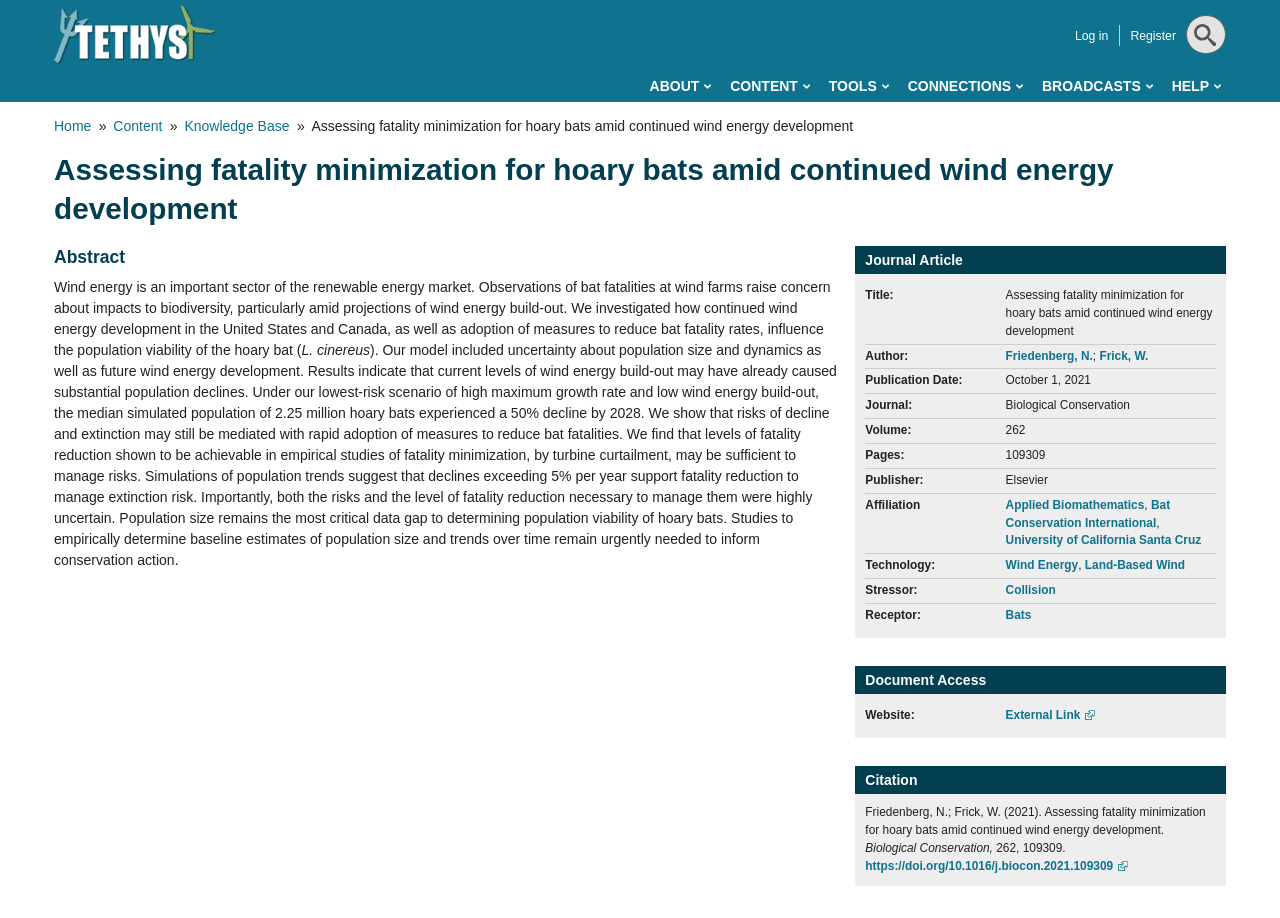Provide the bounding box for the UI element matching this description: "Scrap Metal Recycling & Collection".

None